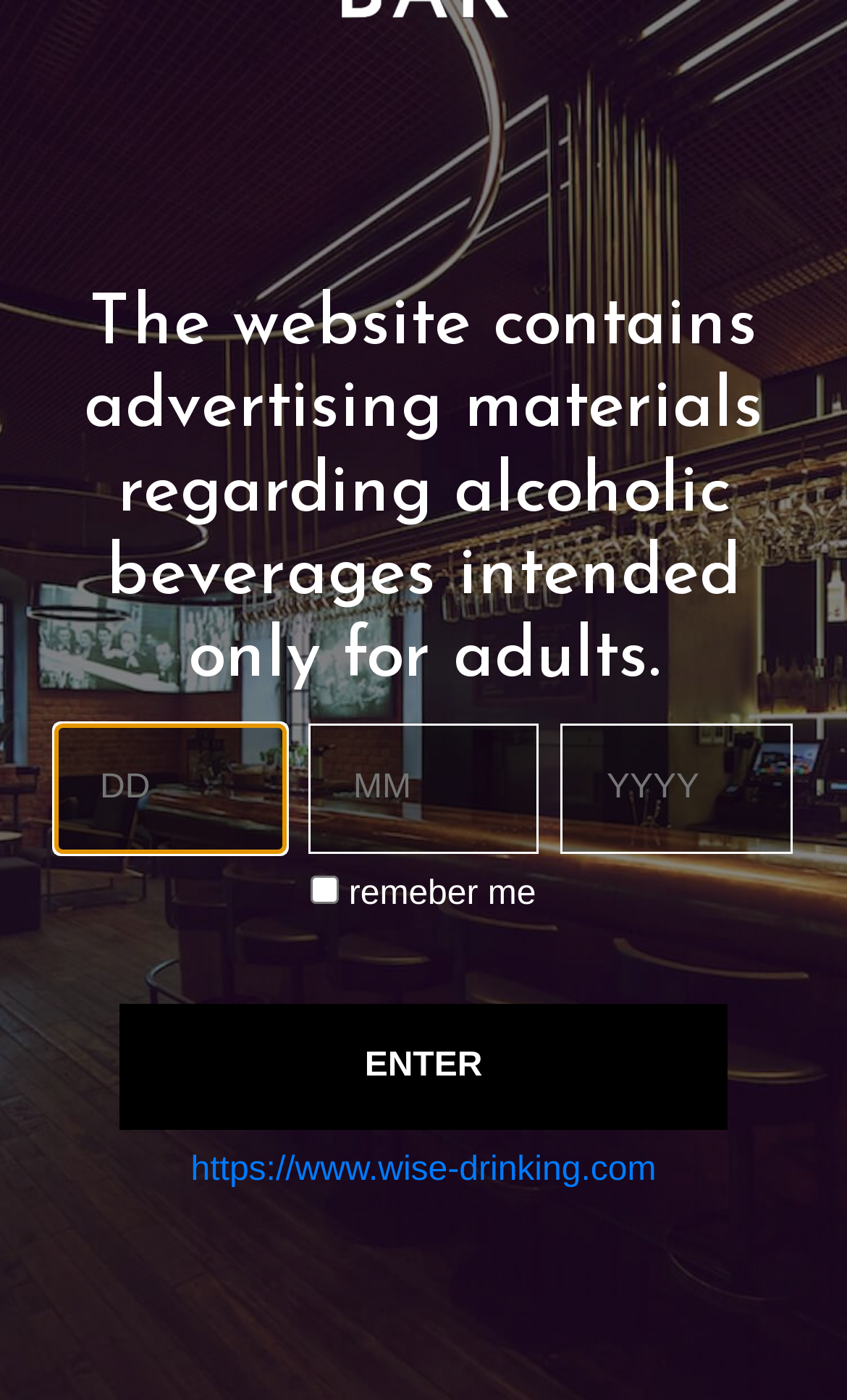What is the theme of the bar?
Please give a detailed answer to the question using the information shown in the image.

I found several static text elements, [358], [360], and [363], that suggest the bar's theme is related to infusions and vodkas. The text mentions 'flavoured infusions, vodkas' and 'our strength, our forte'.